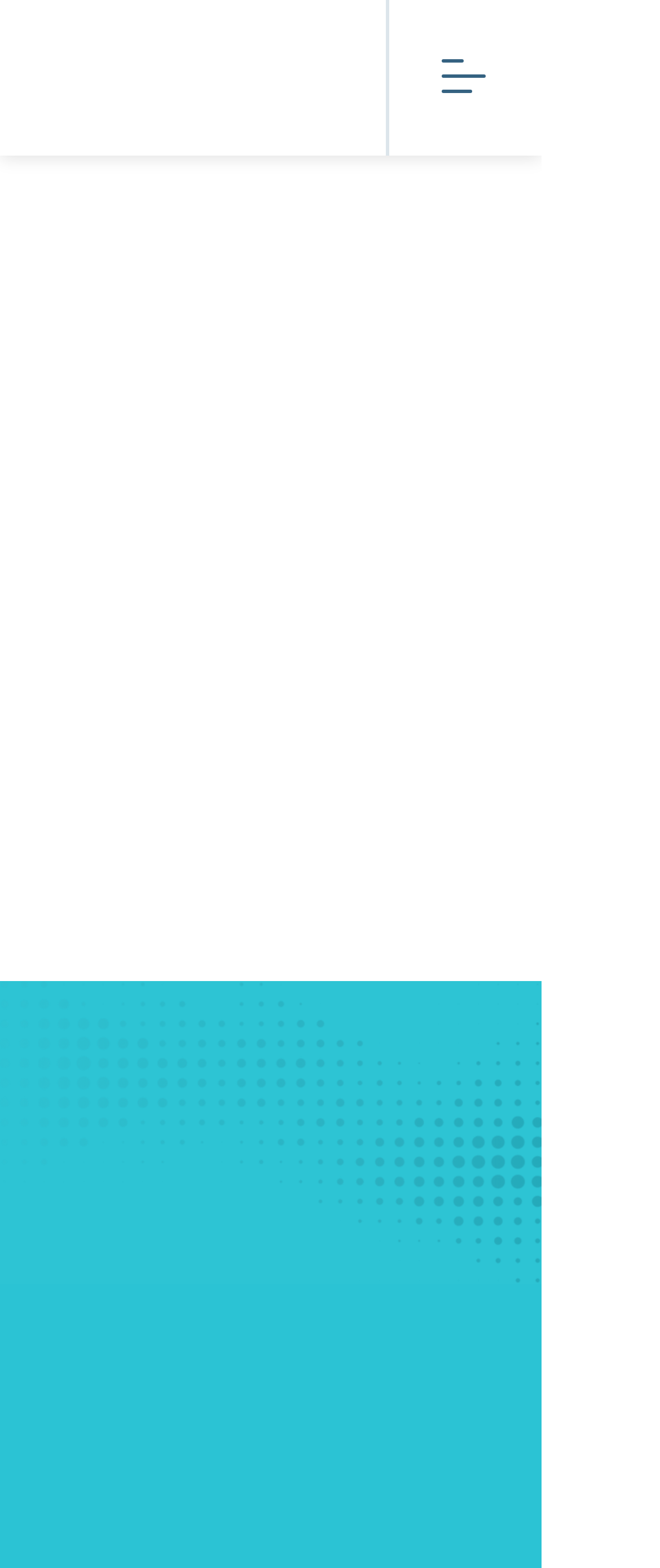Could you identify the text that serves as the heading for this webpage?

Improve your bottom line while enhancing your patients’ experience with
data automation